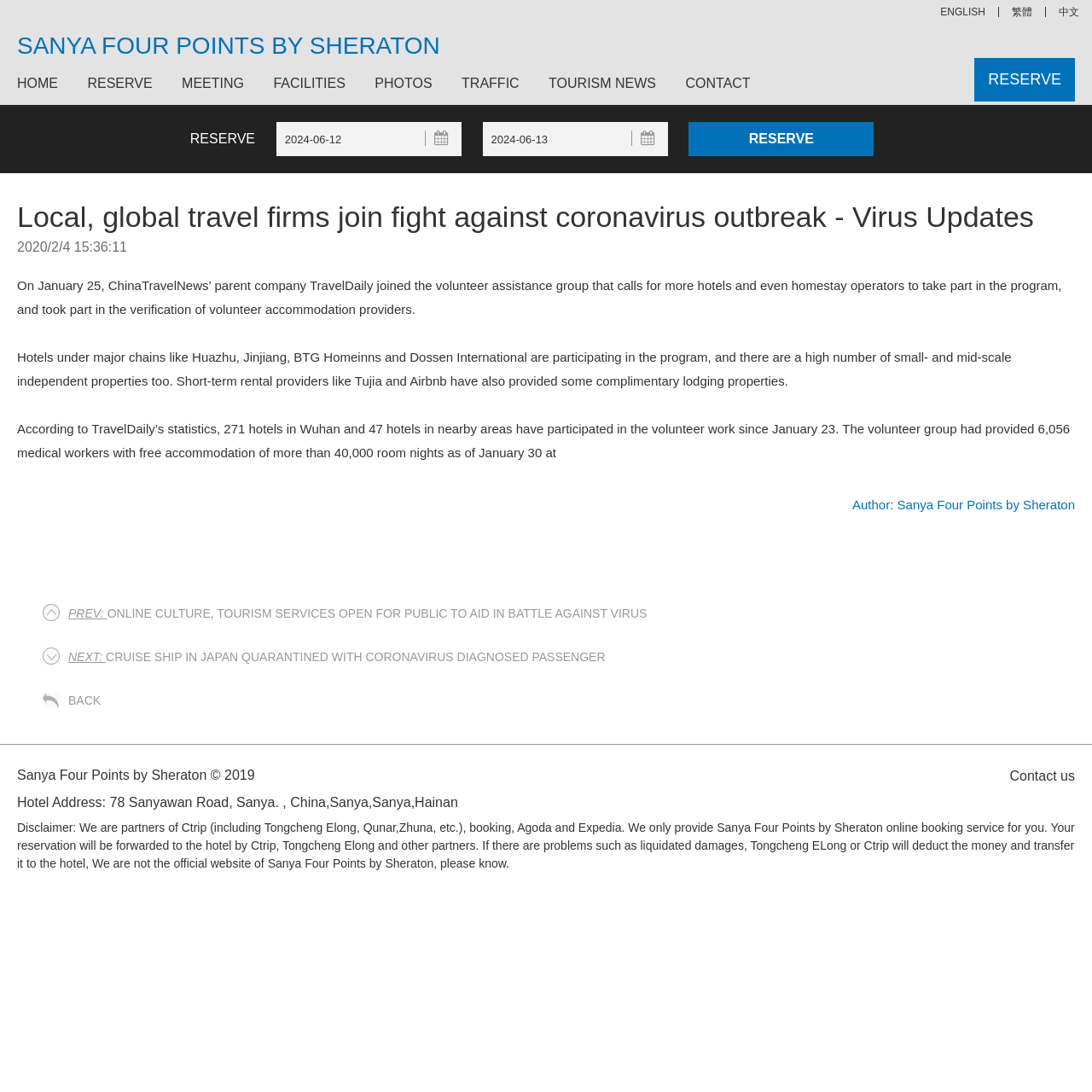Determine the bounding box coordinates of the region that needs to be clicked to achieve the task: "Make a reservation".

[0.892, 0.053, 0.984, 0.093]